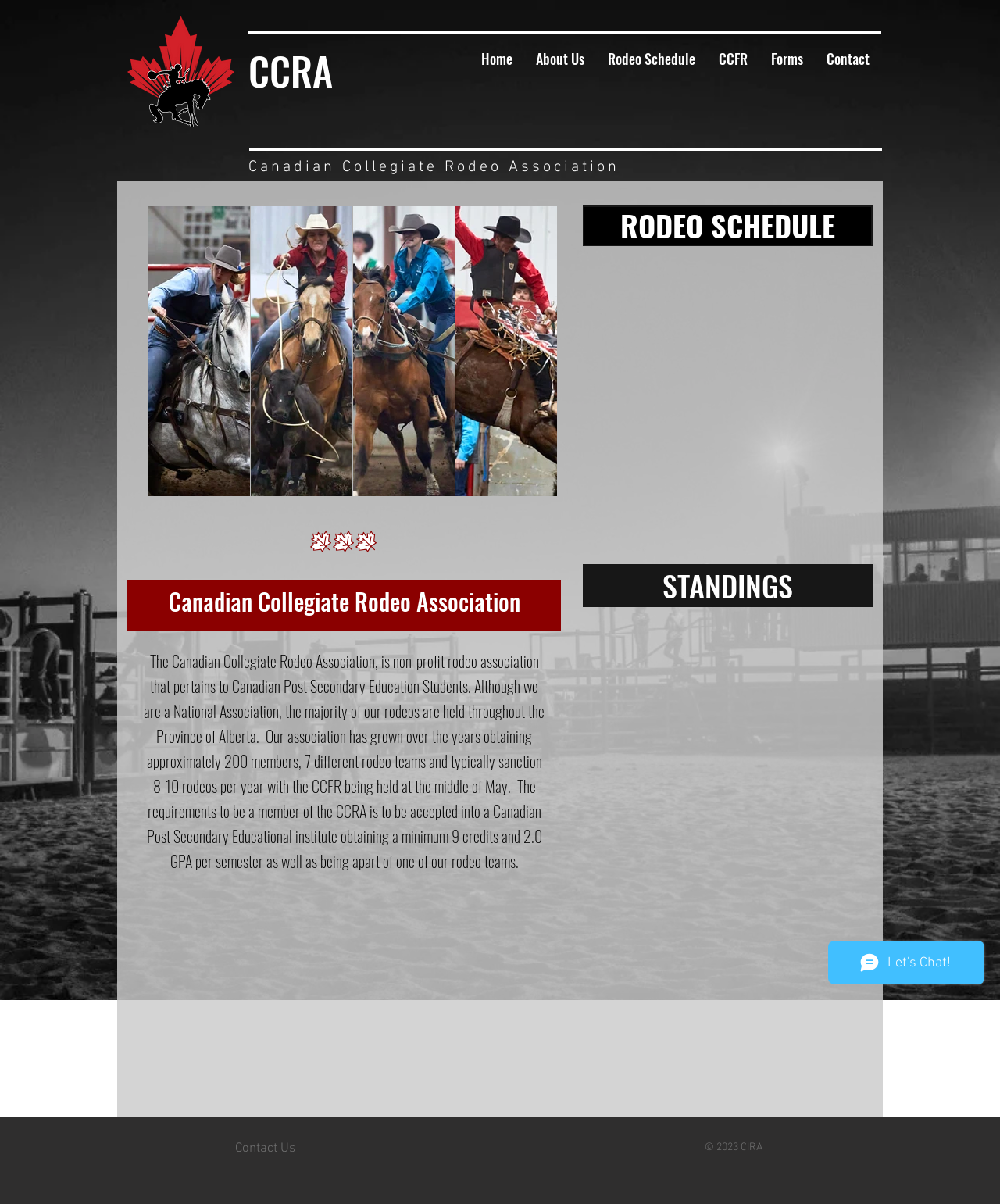Based on the image, give a detailed response to the question: How many rodeo teams are there?

According to the text on the webpage, 'Our association has grown over the years obtaining approximately 200 members, 7 different rodeo teams and typically sanction 8-10 rodeos per year...'.